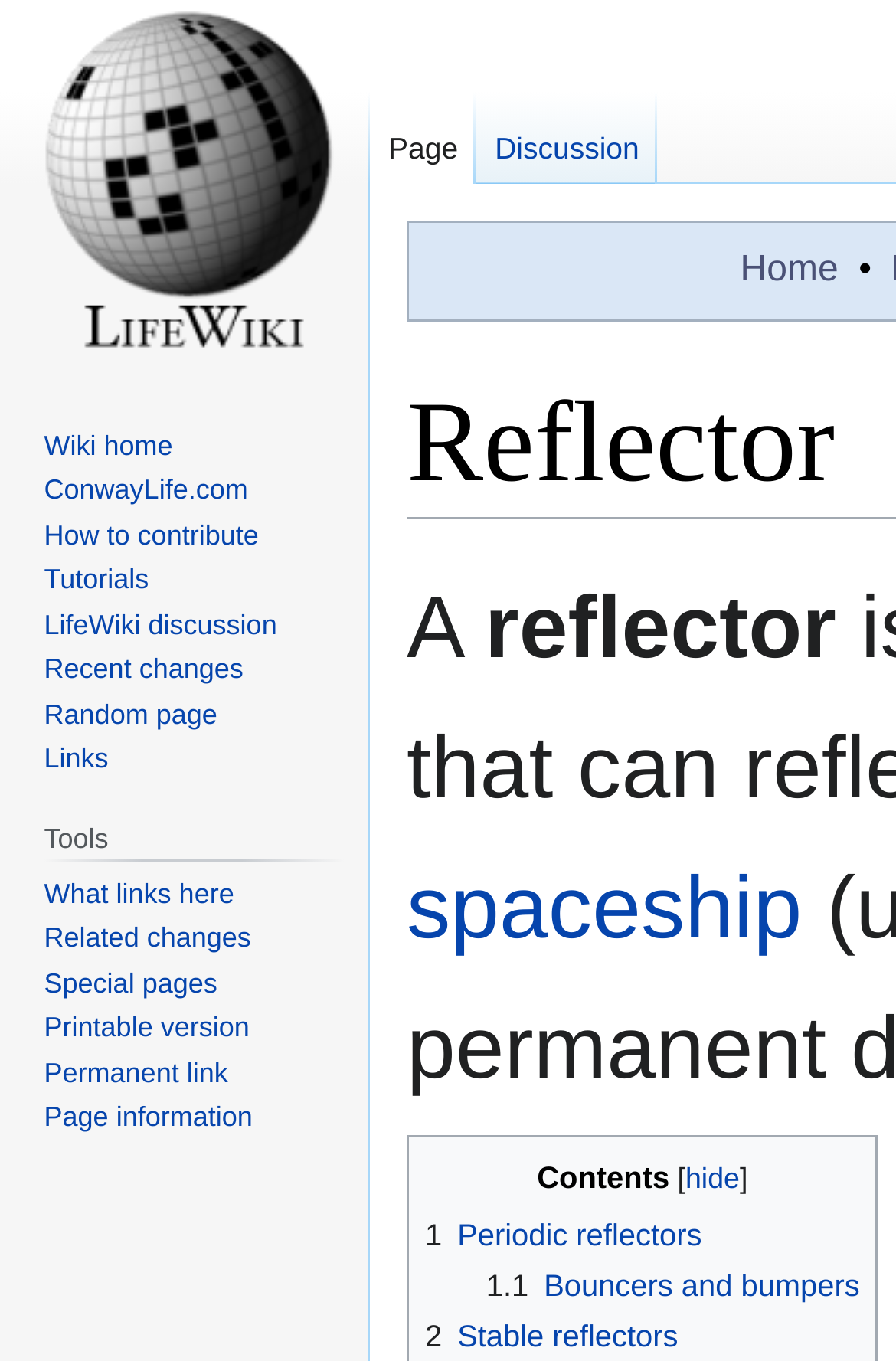Please identify the bounding box coordinates of the element's region that needs to be clicked to fulfill the following instruction: "Go to home page". The bounding box coordinates should consist of four float numbers between 0 and 1, i.e., [left, top, right, bottom].

[0.826, 0.184, 0.936, 0.213]